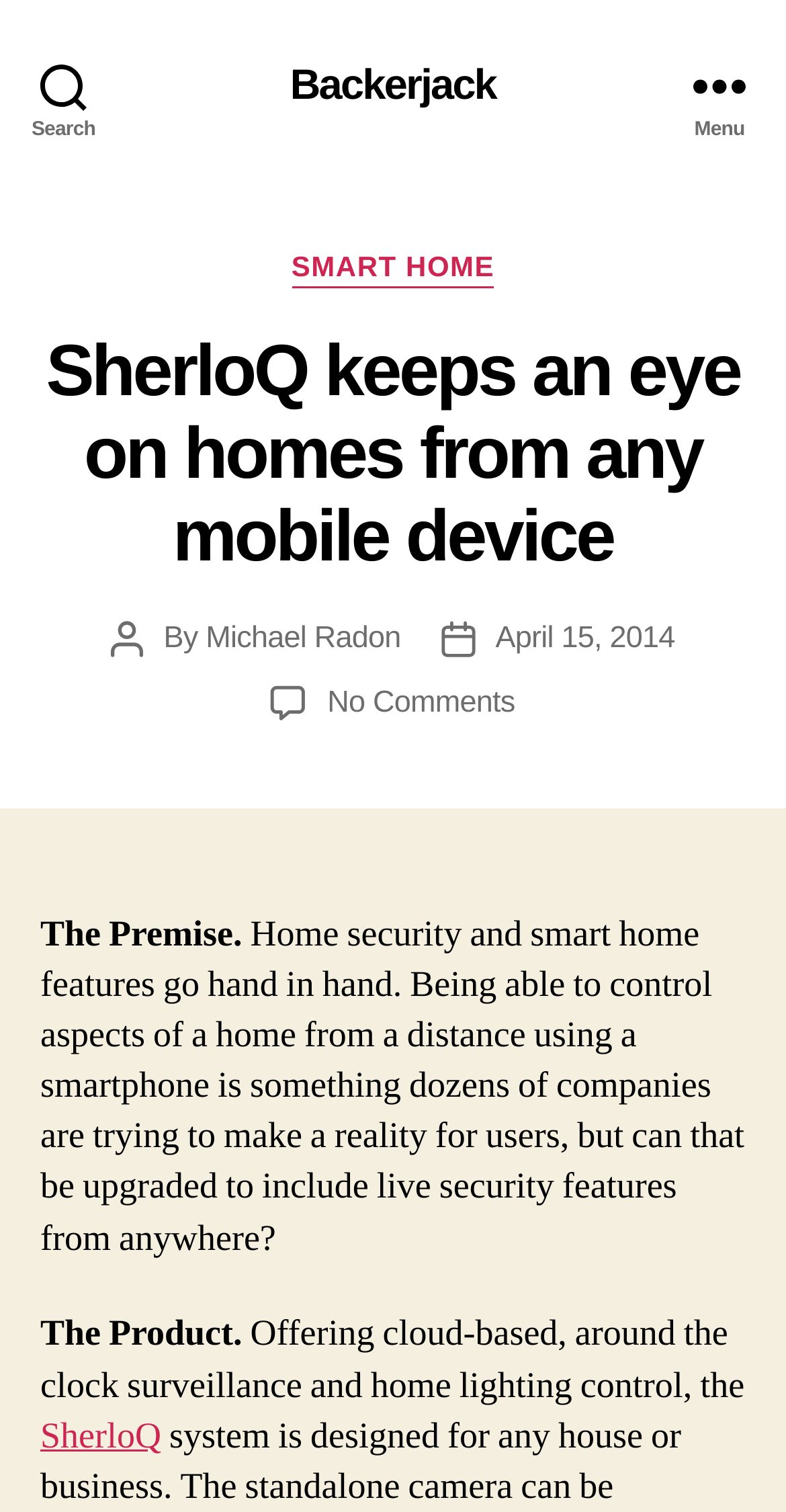Generate a comprehensive description of the contents of the webpage.

The webpage is about SherloQ, a product that combines home security and smart home features. At the top left, there is a search button. Next to it, on the top center, is a link to "Backerjack". On the top right, there is a menu button. 

When the menu button is expanded, a header section appears below it, taking up most of the width of the page. This section contains several elements, including a "Categories" label, a link to "SMART HOME", a heading that repeats the title "SherloQ keeps an eye on homes from any mobile device", and some information about the post author and date. 

Below the header section, there are three paragraphs of text. The first paragraph, titled "The Premise", discusses the idea of combining home security and smart home features. The second paragraph elaborates on this idea, mentioning the ability to control aspects of a home from a distance using a smartphone. The third paragraph, titled "The Product", describes SherloQ's features, including cloud-based surveillance and home lighting control. This paragraph also includes a link to "SherloQ".